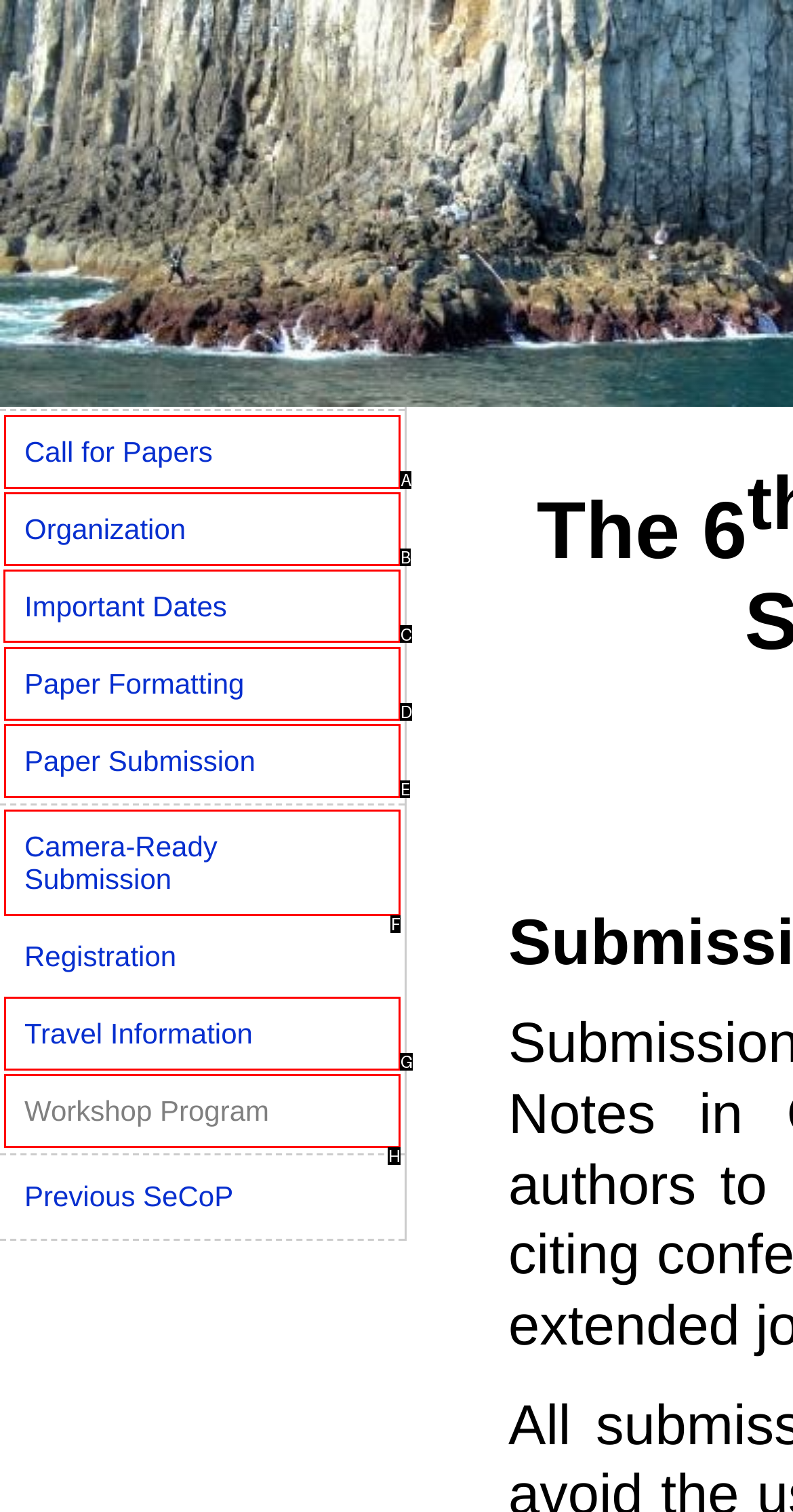Choose the letter of the element that should be clicked to complete the task: Check important dates
Answer with the letter from the possible choices.

C